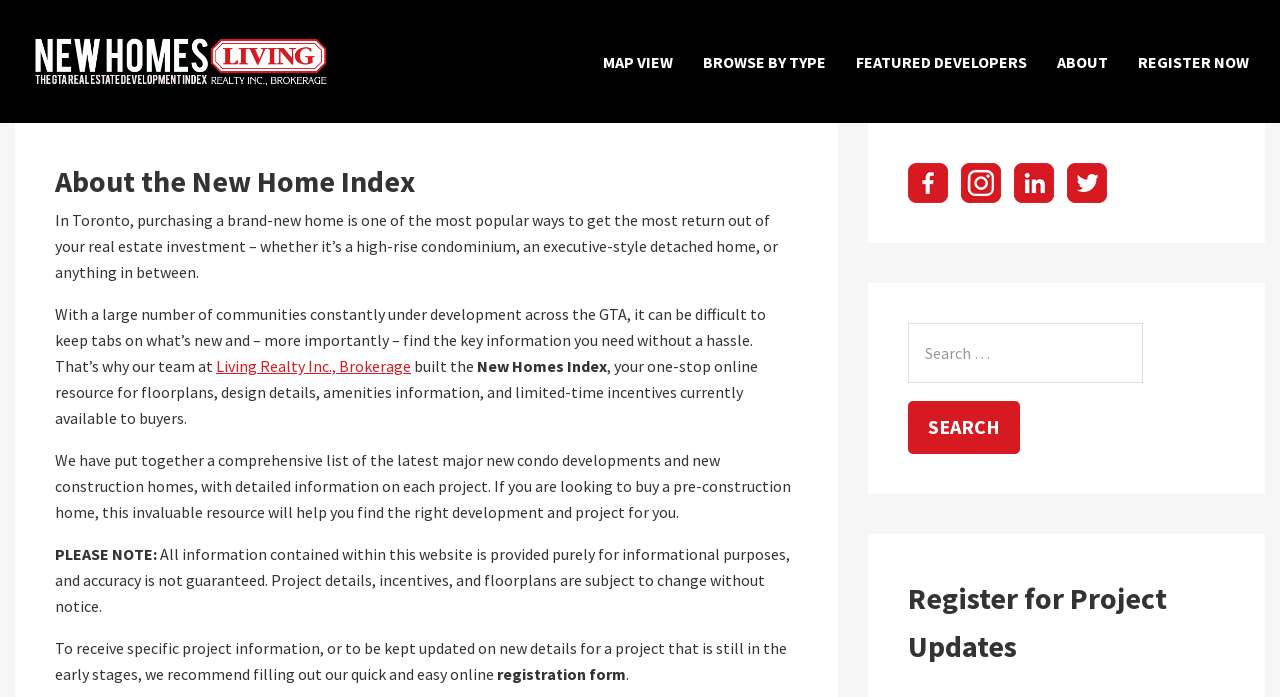What can be searched on this webpage? Examine the screenshot and reply using just one word or a brief phrase.

Projects